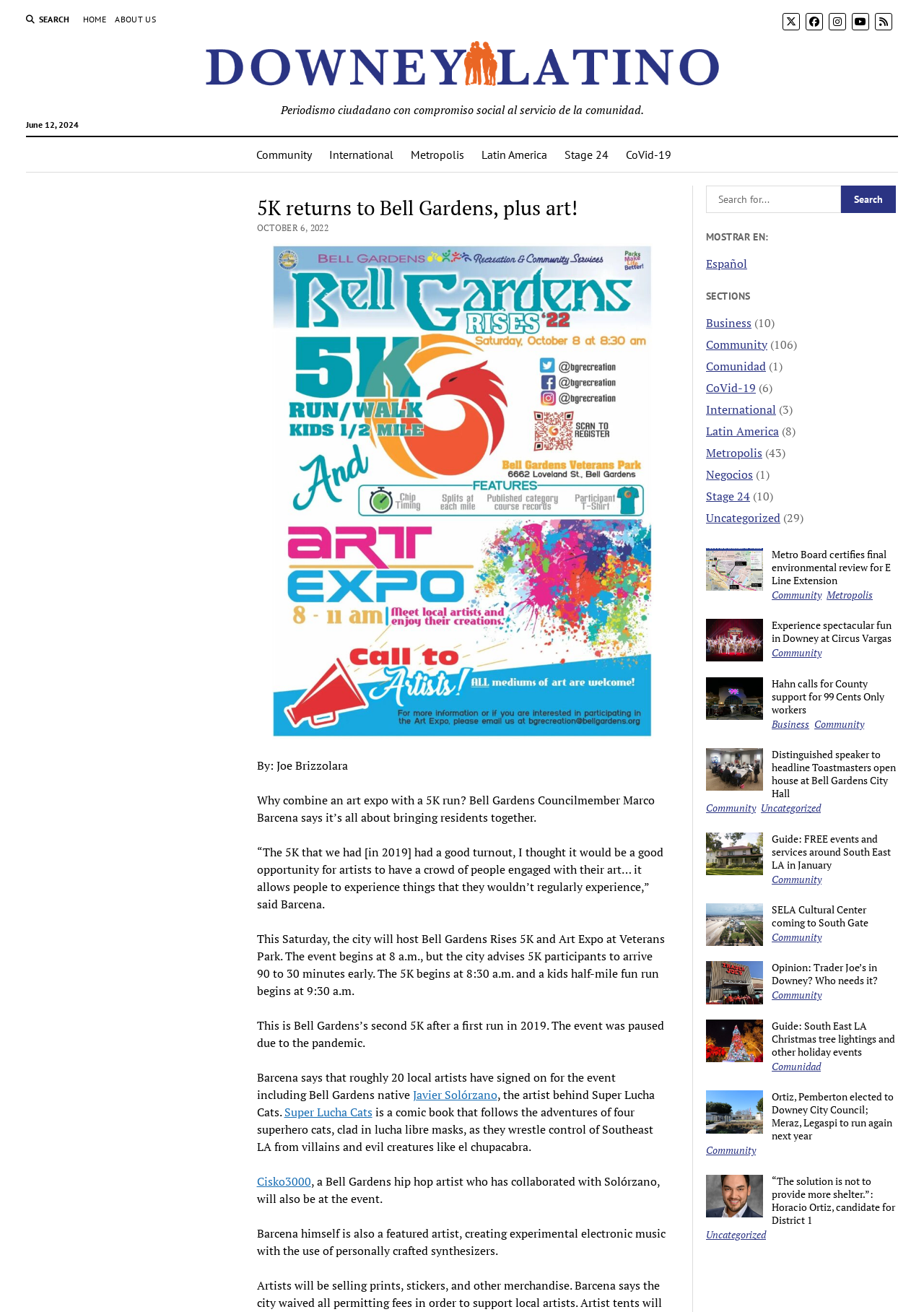Find the bounding box coordinates of the area to click in order to follow the instruction: "Go to the home page".

[0.09, 0.01, 0.115, 0.02]